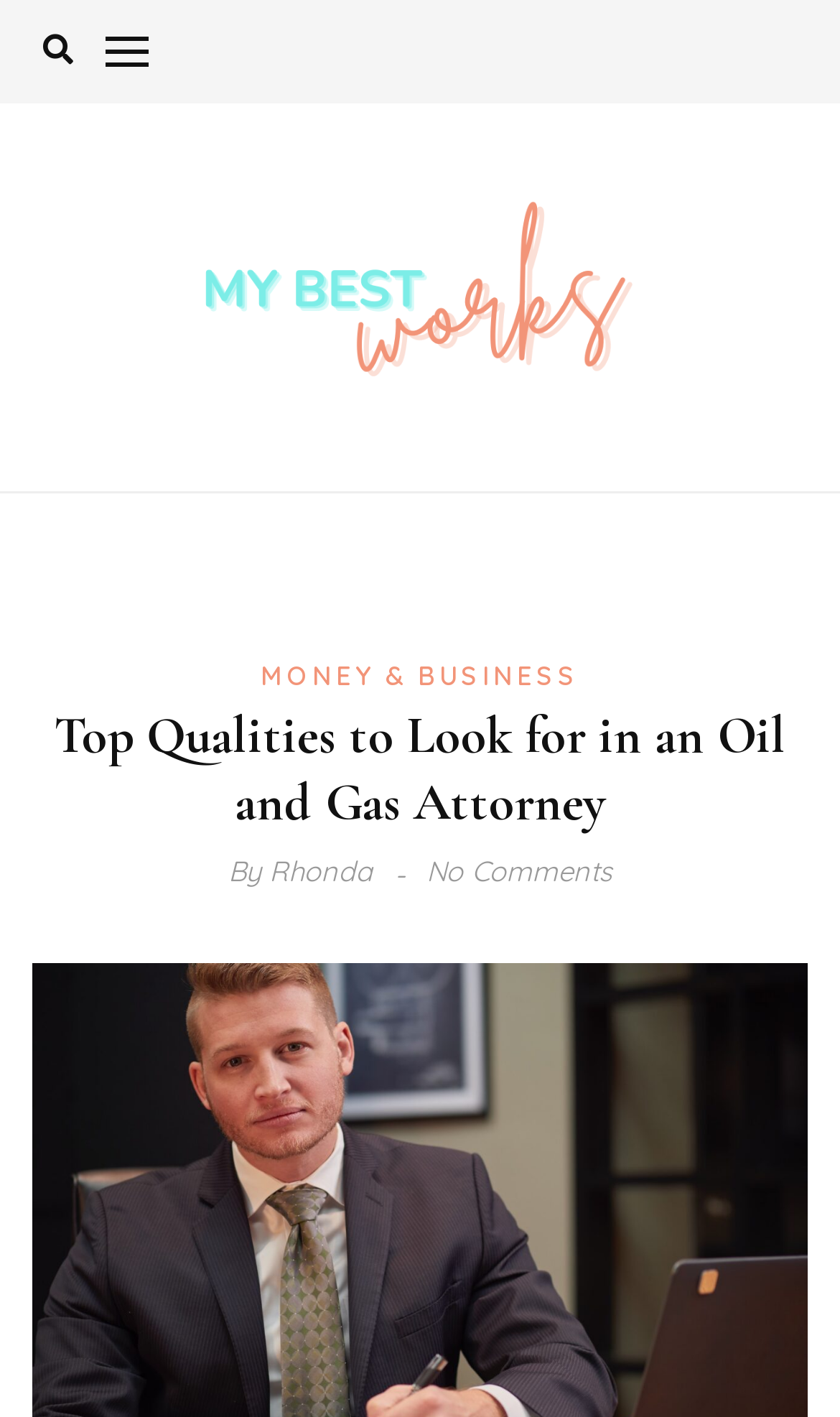Is there any comment on the article?
Examine the image closely and answer the question with as much detail as possible.

I found the static text element with the text 'No Comments', which indicates that there are no comments on the article.